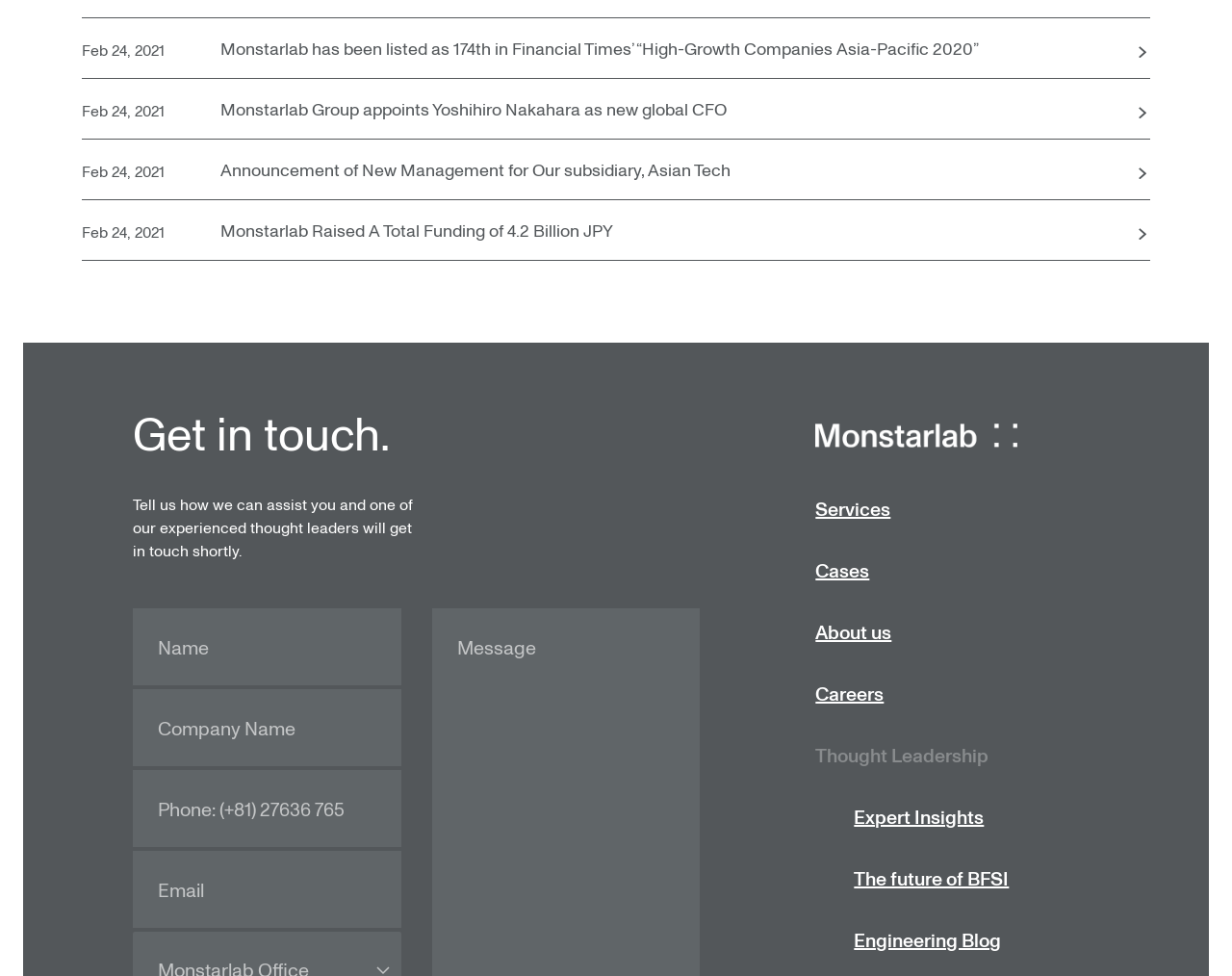Indicate the bounding box coordinates of the element that must be clicked to execute the instruction: "Click on 'Get in touch'". The coordinates should be given as four float numbers between 0 and 1, i.e., [left, top, right, bottom].

[0.108, 0.411, 0.316, 0.476]